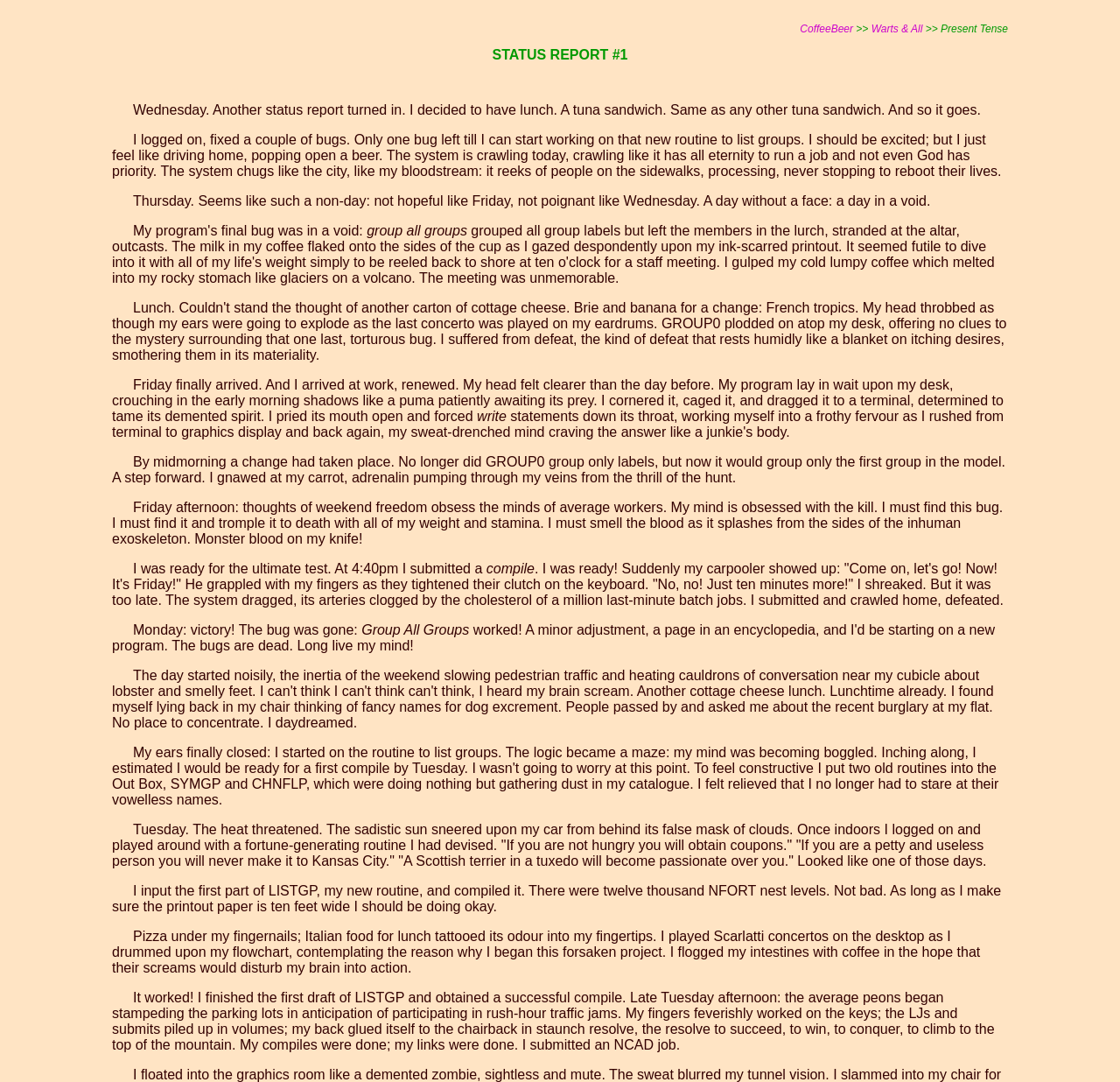What is the author trying to do with the GROUP0 group?
Refer to the image and respond with a one-word or short-phrase answer.

Group only the first group